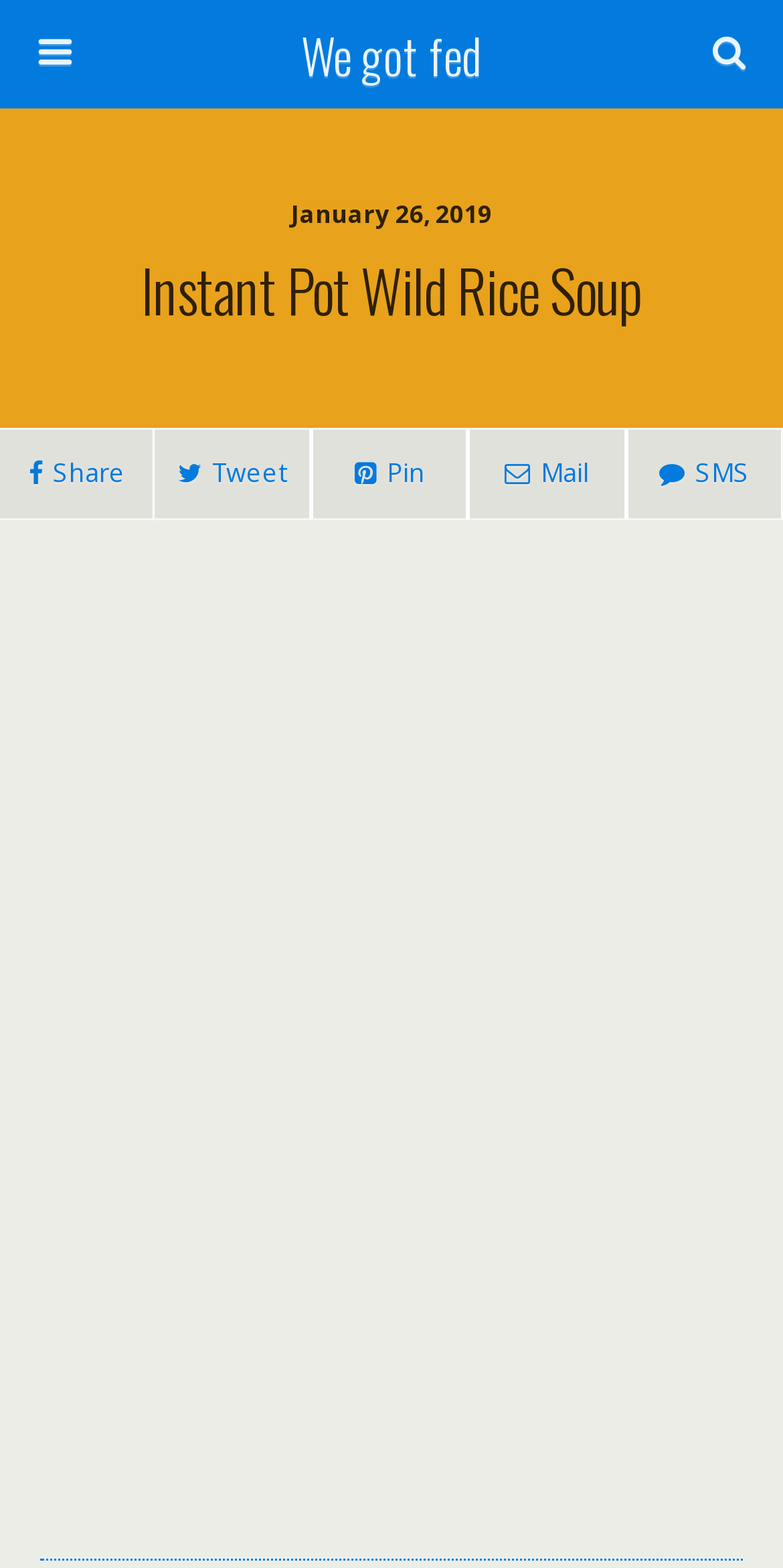Please locate the clickable area by providing the bounding box coordinates to follow this instruction: "View the post".

[0.0, 0.149, 1.0, 0.222]